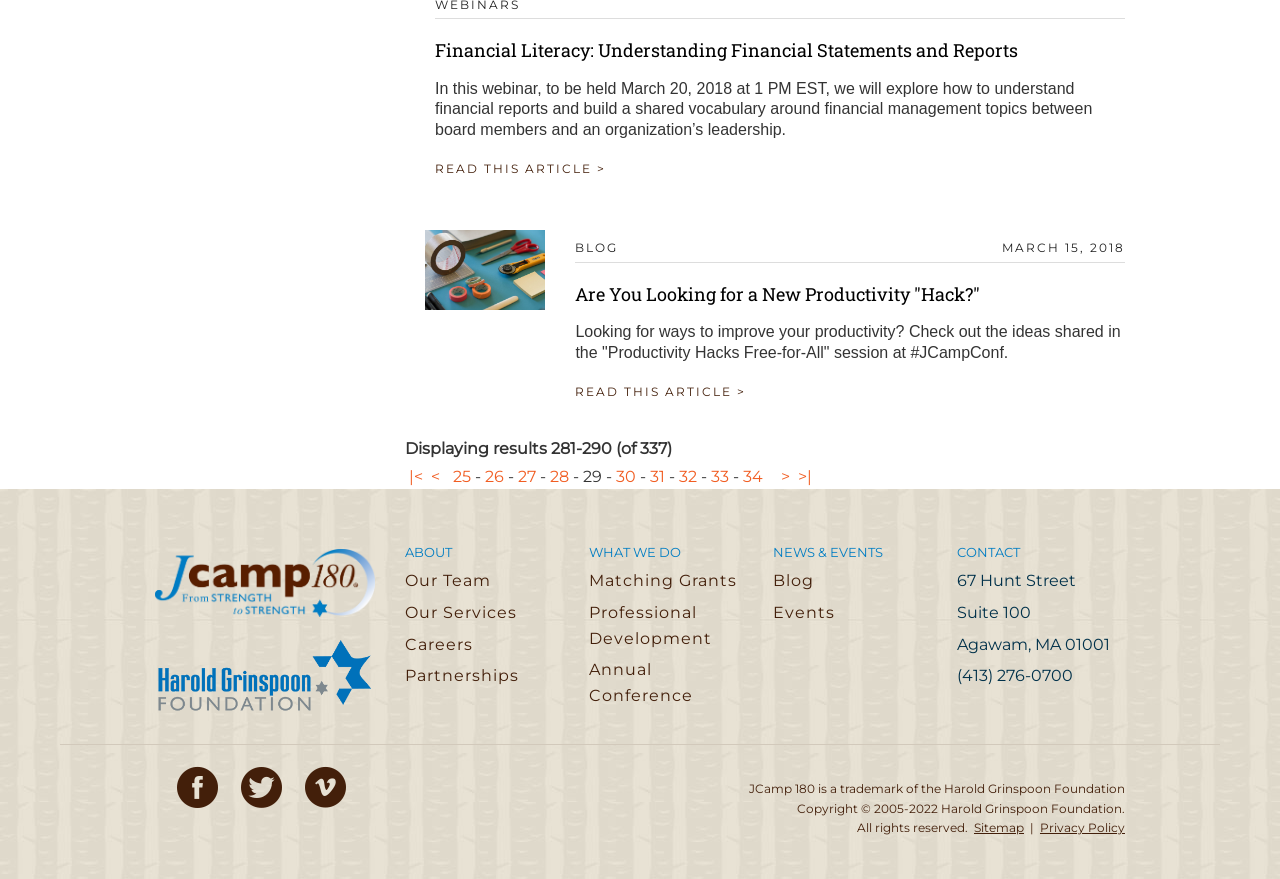Provide a short, one-word or phrase answer to the question below:
What is the topic of the webinar on March 20, 2018?

Financial Literacy